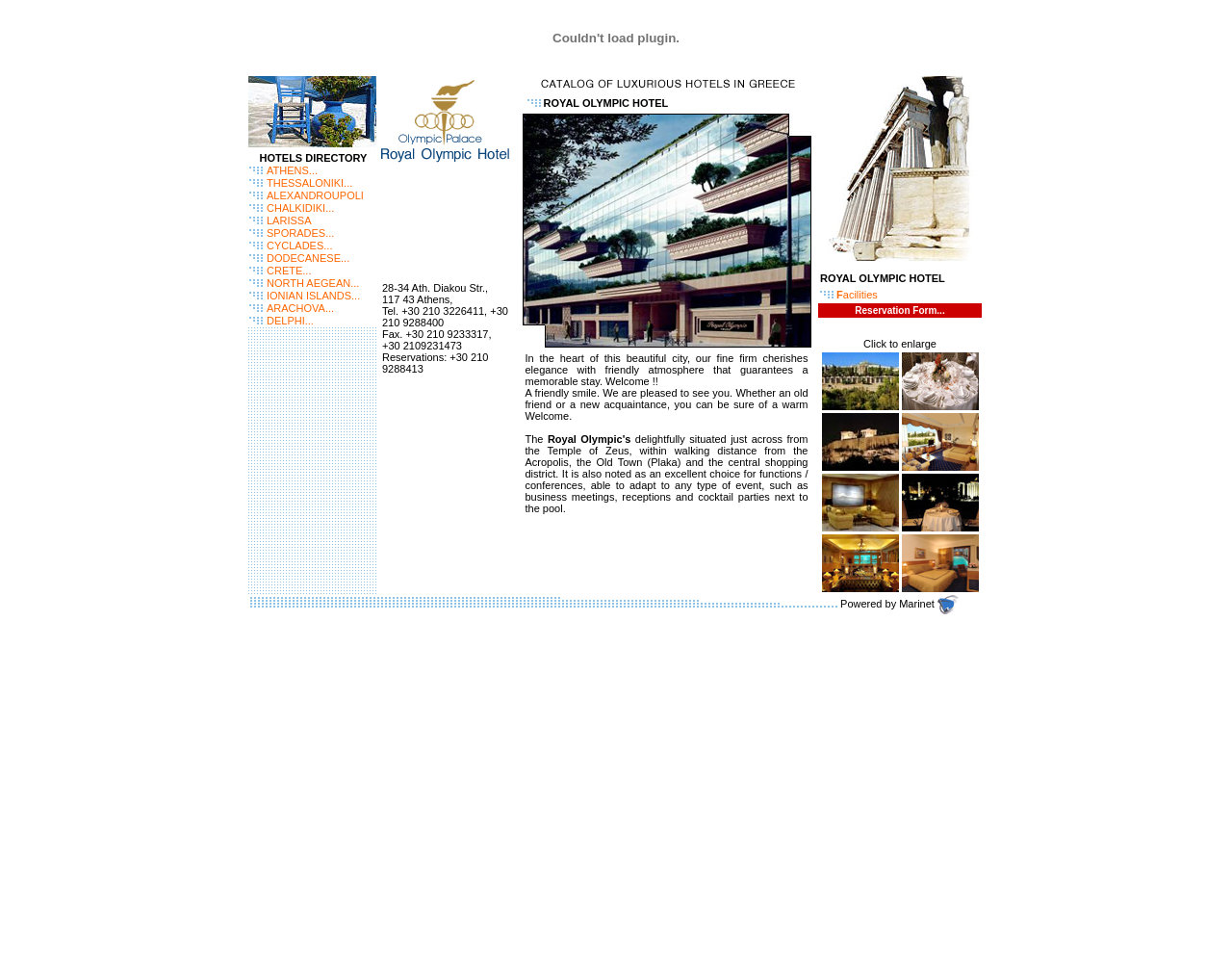What is the first region listed in the hotel directory?
Kindly answer the question with as much detail as you can.

By examining the layout table with the text 'HOTELS DIRECTORY ATHENS... THESSALONIKI... ALEXANDROUPOLI CHALKIDIKI... LARISSA SPORADES... CYCLADES... DODECANESE... CRETE... NORTH AEGEAN... IONIAN ISLANDS... ARACHOVA... DELPHI...', I can see that the first region listed in the hotel directory is ATHENS.